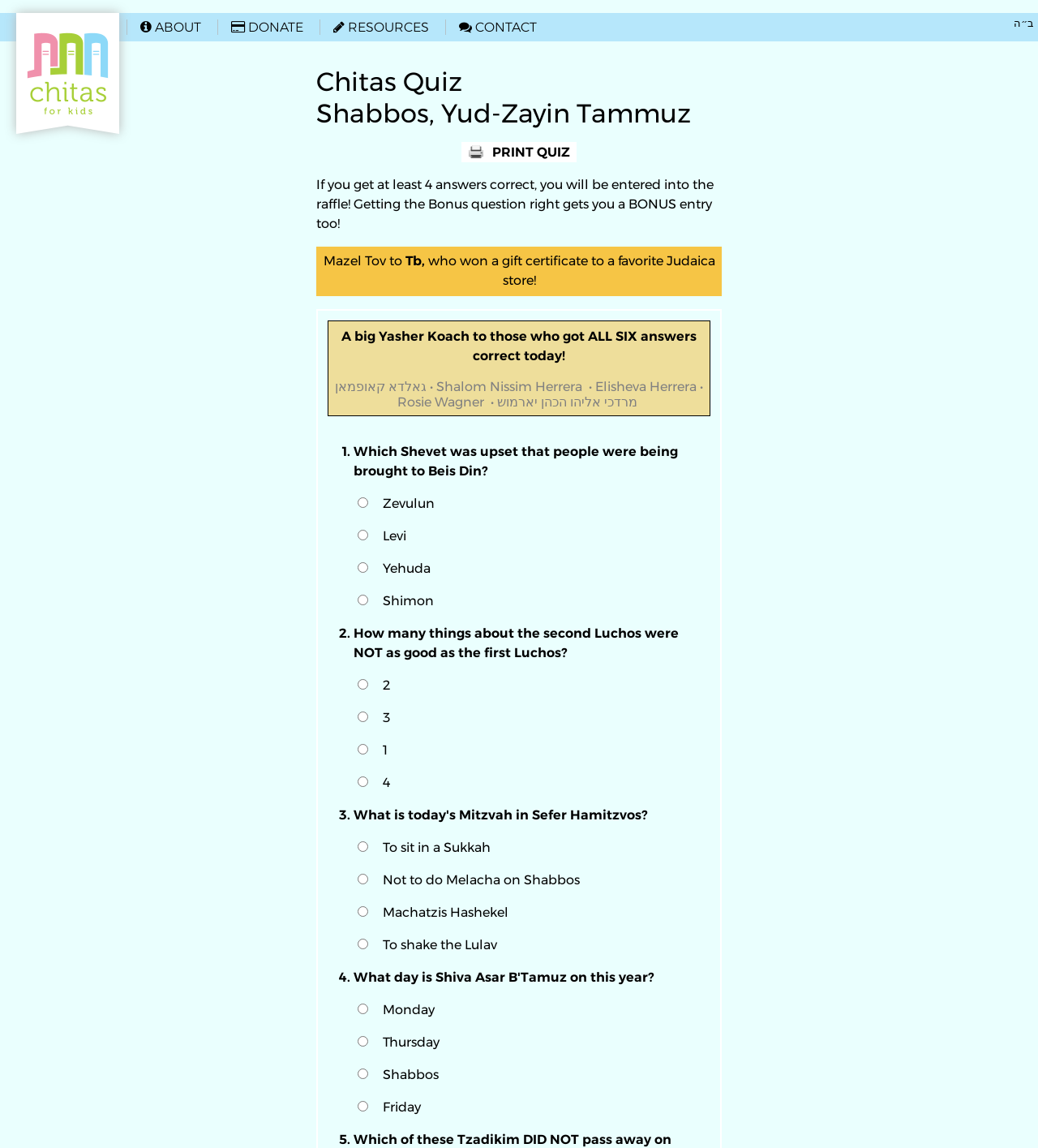What is the purpose of the 'PRINT QUIZ' button?
From the details in the image, provide a complete and detailed answer to the question.

The webpage has a 'PRINT QUIZ' button, which suggests that its purpose is to allow users to print the quiz for offline use or for other purposes.